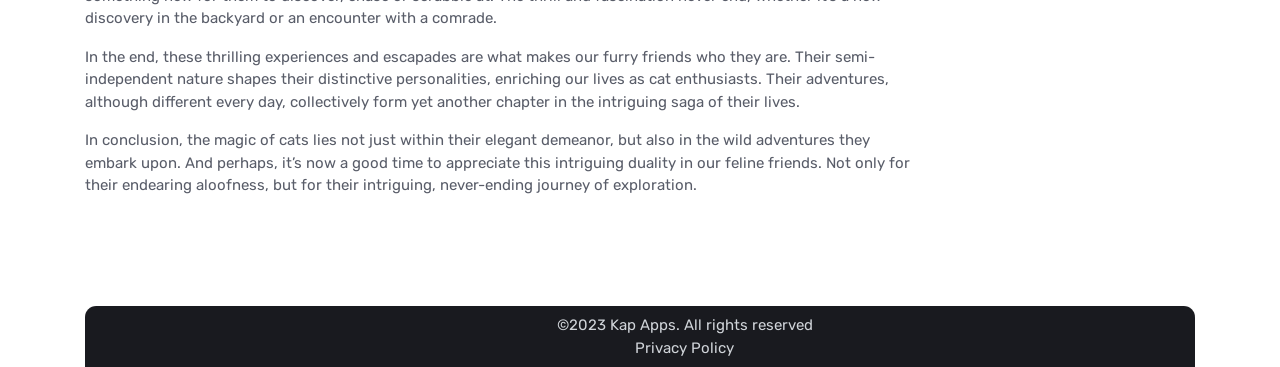Give a one-word or short phrase answer to this question: 
What is the tone of the text?

Appreciative